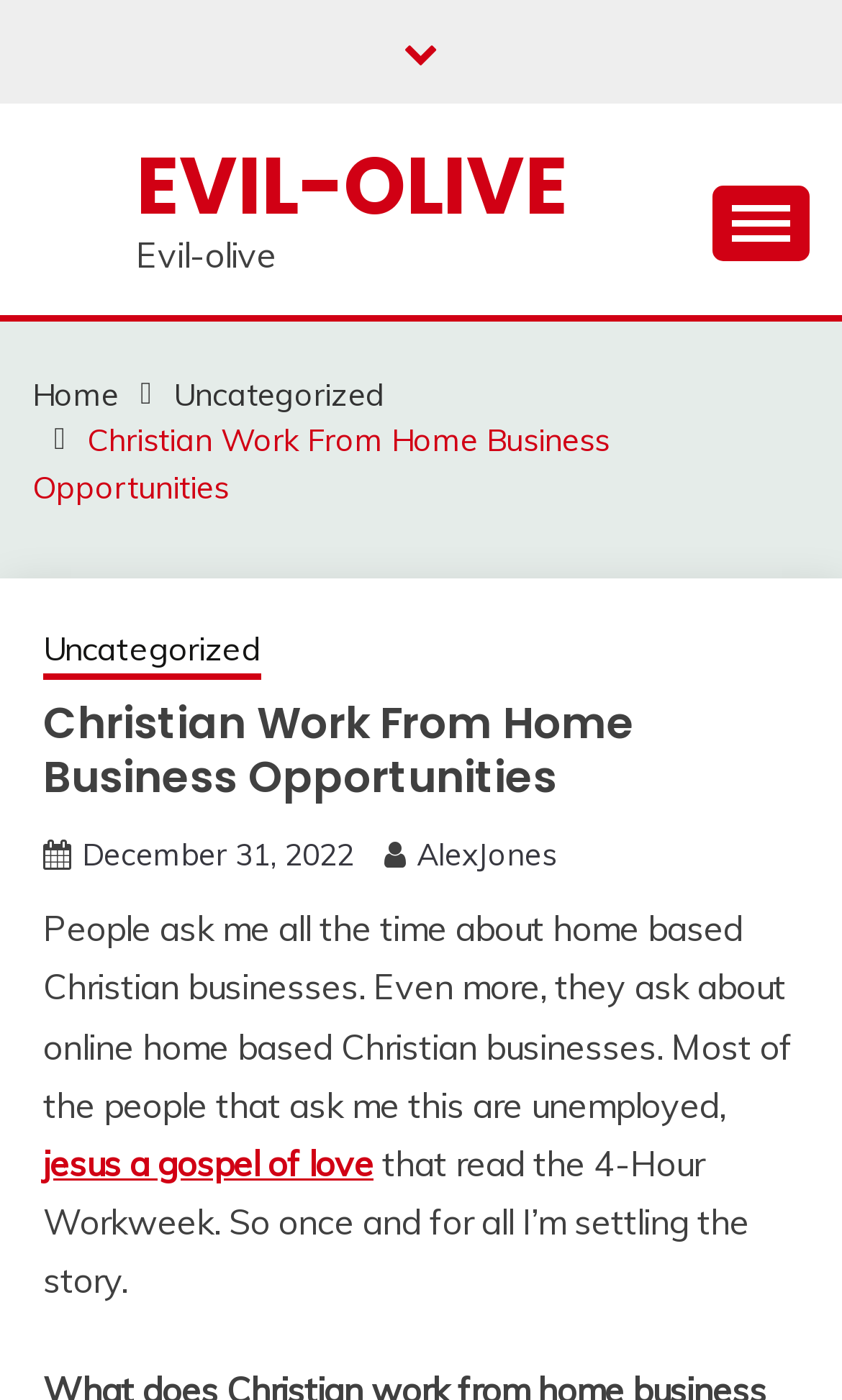Please mark the bounding box coordinates of the area that should be clicked to carry out the instruction: "Click the 'December 31, 2022' link".

[0.097, 0.597, 0.421, 0.625]